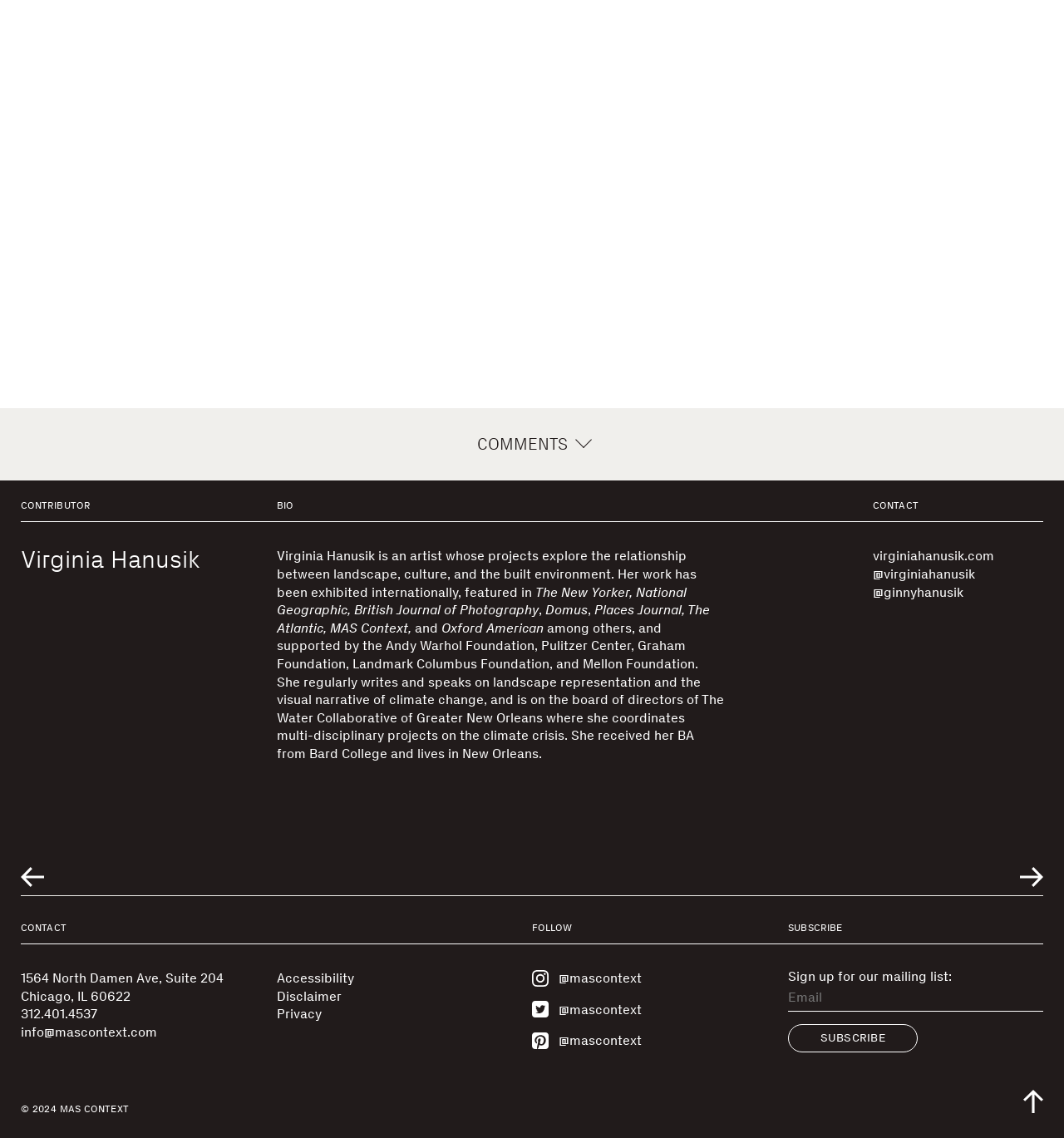Find the coordinates for the bounding box of the element with this description: "@ginnyhanusik".

[0.82, 0.513, 0.905, 0.528]